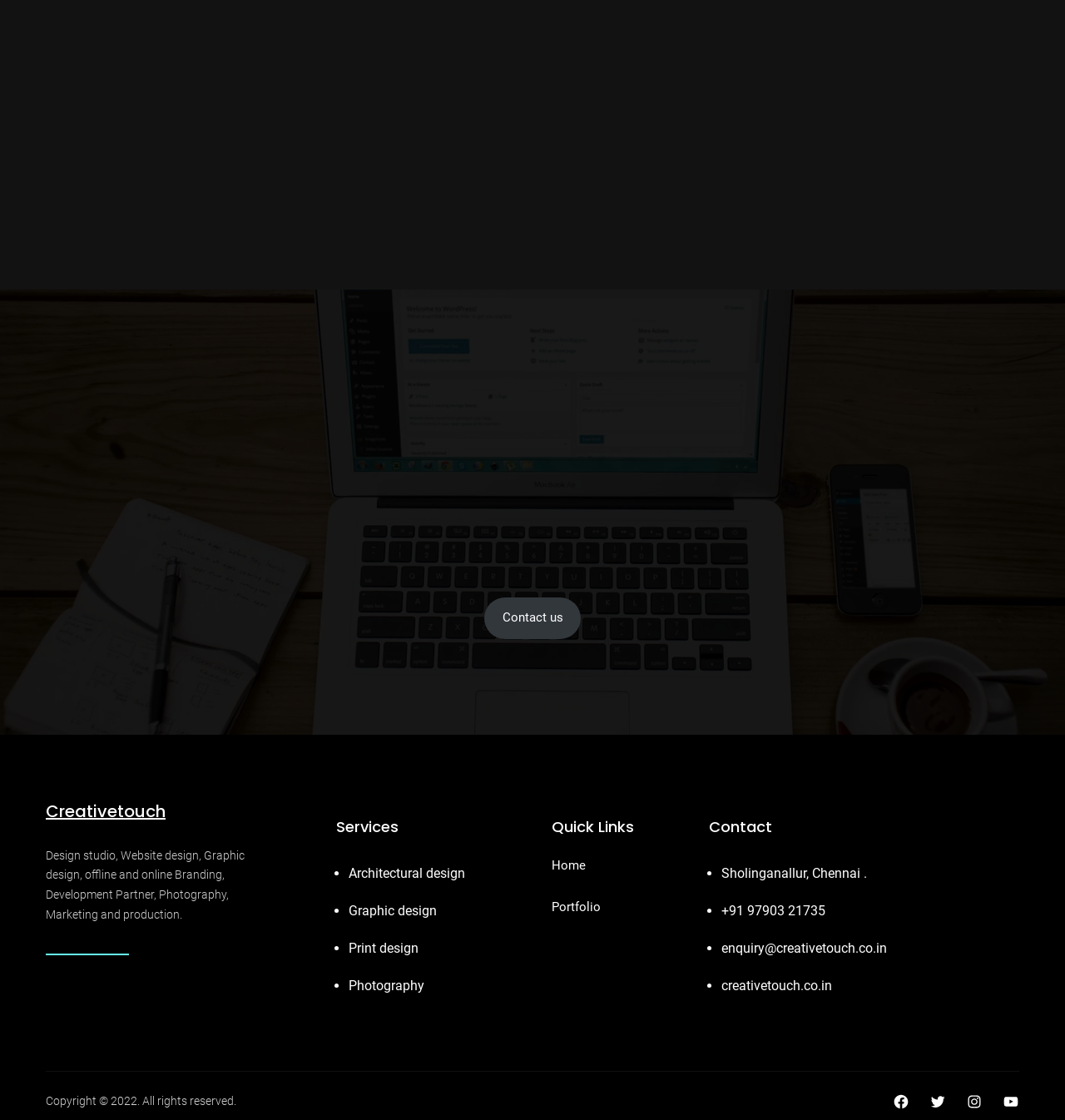Determine the bounding box coordinates of the clickable element necessary to fulfill the instruction: "Contact us through email". Provide the coordinates as four float numbers within the 0 to 1 range, i.e., [left, top, right, bottom].

[0.677, 0.839, 0.833, 0.853]